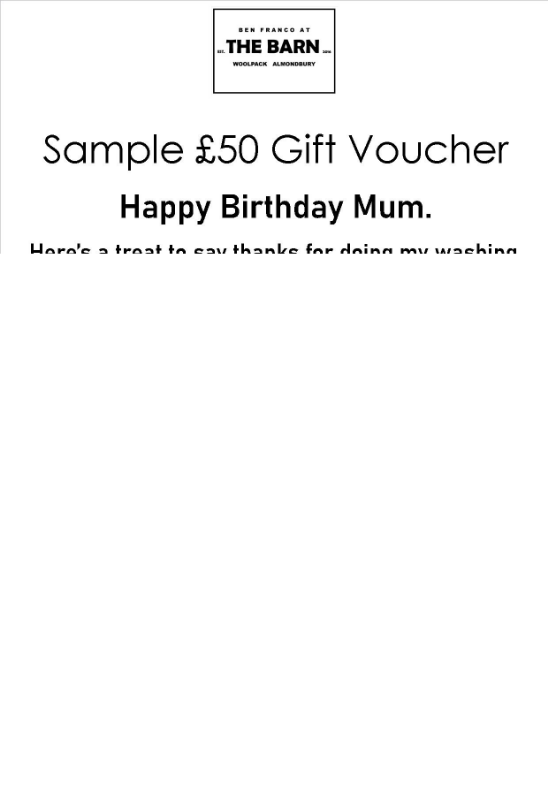Break down the image and describe every detail you can observe.

This image features a gift voucher from The Barn, showcasing a stylish design with a heartfelt message. The top of the voucher is adorned with the text "Sample £50 Gift Voucher", indicating its value. Below this, a warm birthday greeting reads "Happy Birthday Mum," expressing gratitude and affection. The accompanying text further states, "Here’s a treat to say thanks for doing my washing," adding a personal touch to the voucher. The overall aesthetic is clean and modern, fitting for a thoughtful gift designed to celebrate a special occasion.